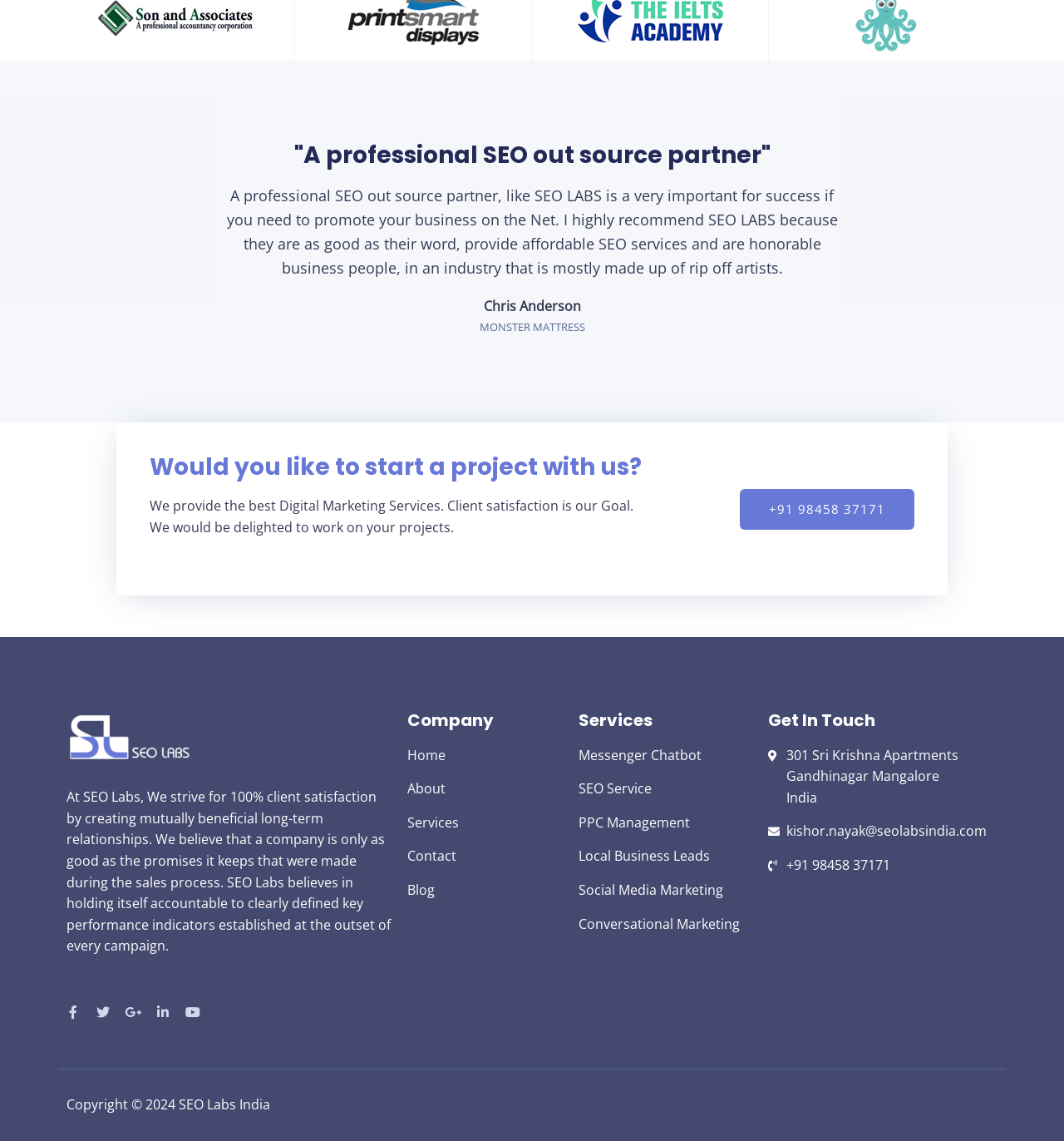Provide the bounding box coordinates of the HTML element this sentence describes: "Bjørnedyr i norske skoger". The bounding box coordinates consist of four float numbers between 0 and 1, i.e., [left, top, right, bottom].

None